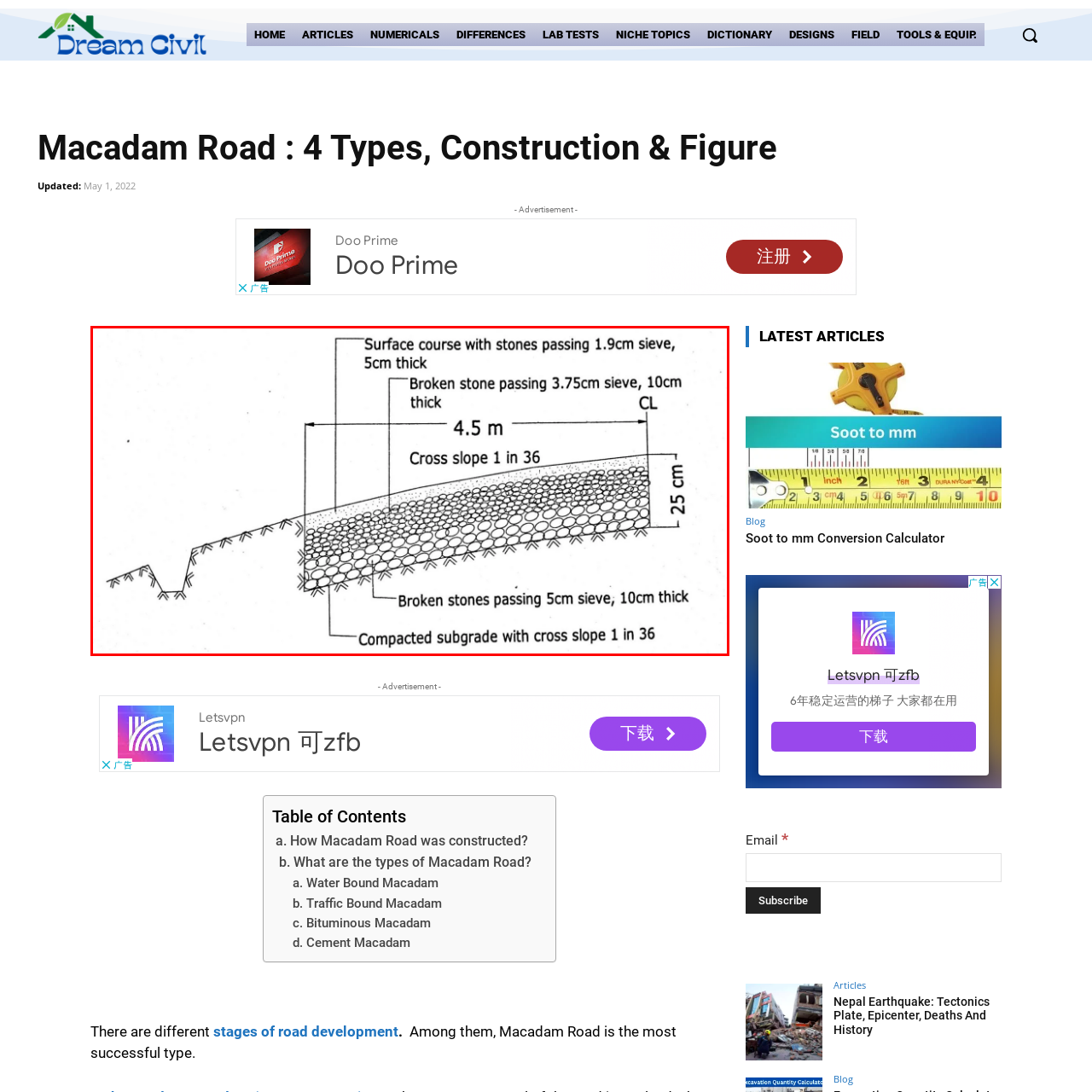Analyze and describe the image content within the red perimeter in detail.

The image illustrates a detailed cross-sectional diagram of a Macadam road construction, highlighting its layered structure. The diagram labels different components such as the surface course, broken stones, and the compacted subgrade, providing specific measurements for each layer. It indicates the surface course thickness of 5 cm made of stones passing a 1.9 cm sieve, along with a 10 cm thick layer of stones passing a 3.75 cm sieve. The total road width measures 4.5 m, and the design incorporates a cross slope of 1 in 36 for effective drainage. Additionally, the diagram notes a 25 cm wide layer of broken stones passing a 5 cm sieve on top of the compacted subgrade. This visual representation aids in understanding the structural composition and essential specifications for constructing a Macadam road.